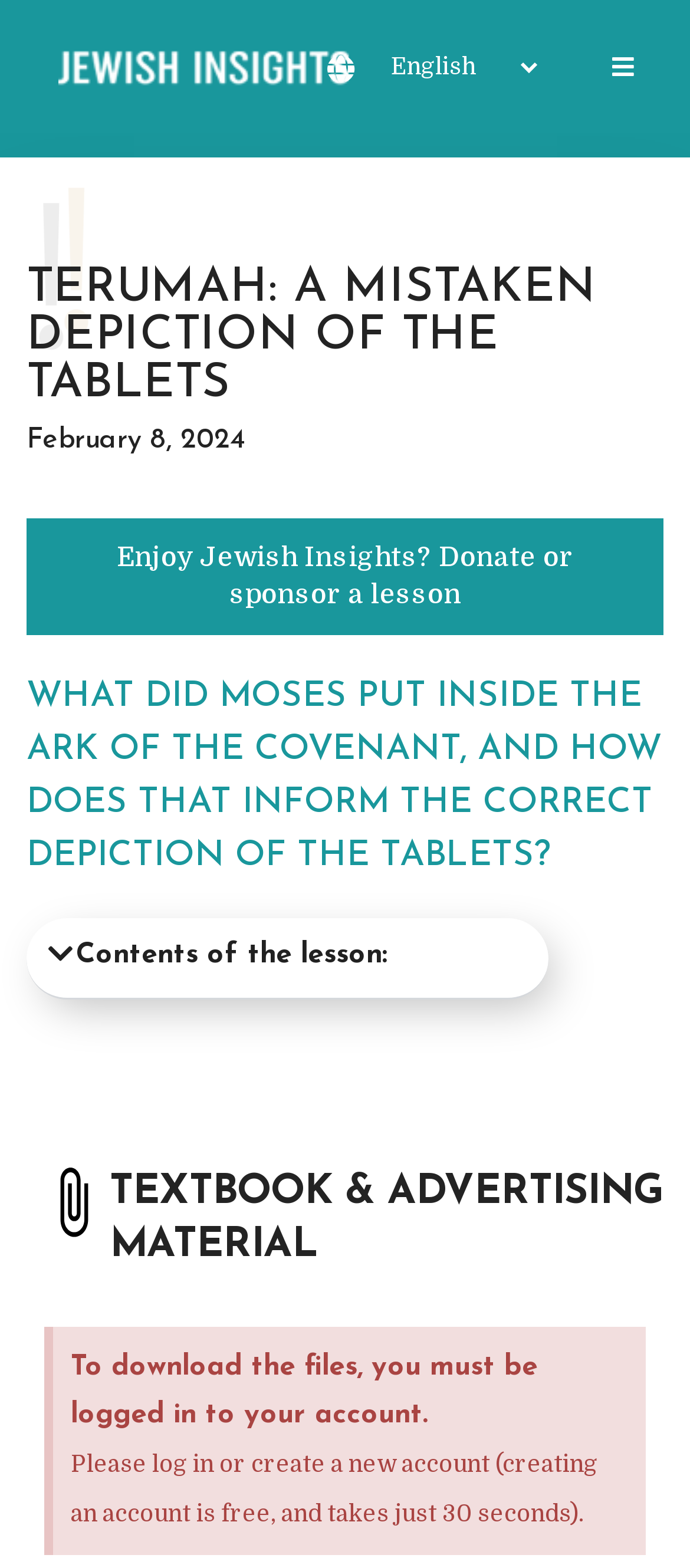From the given element description: "Contents of the lesson:", find the bounding box for the UI element. Provide the coordinates as four float numbers between 0 and 1, in the order [left, top, right, bottom].

[0.038, 0.586, 0.795, 0.638]